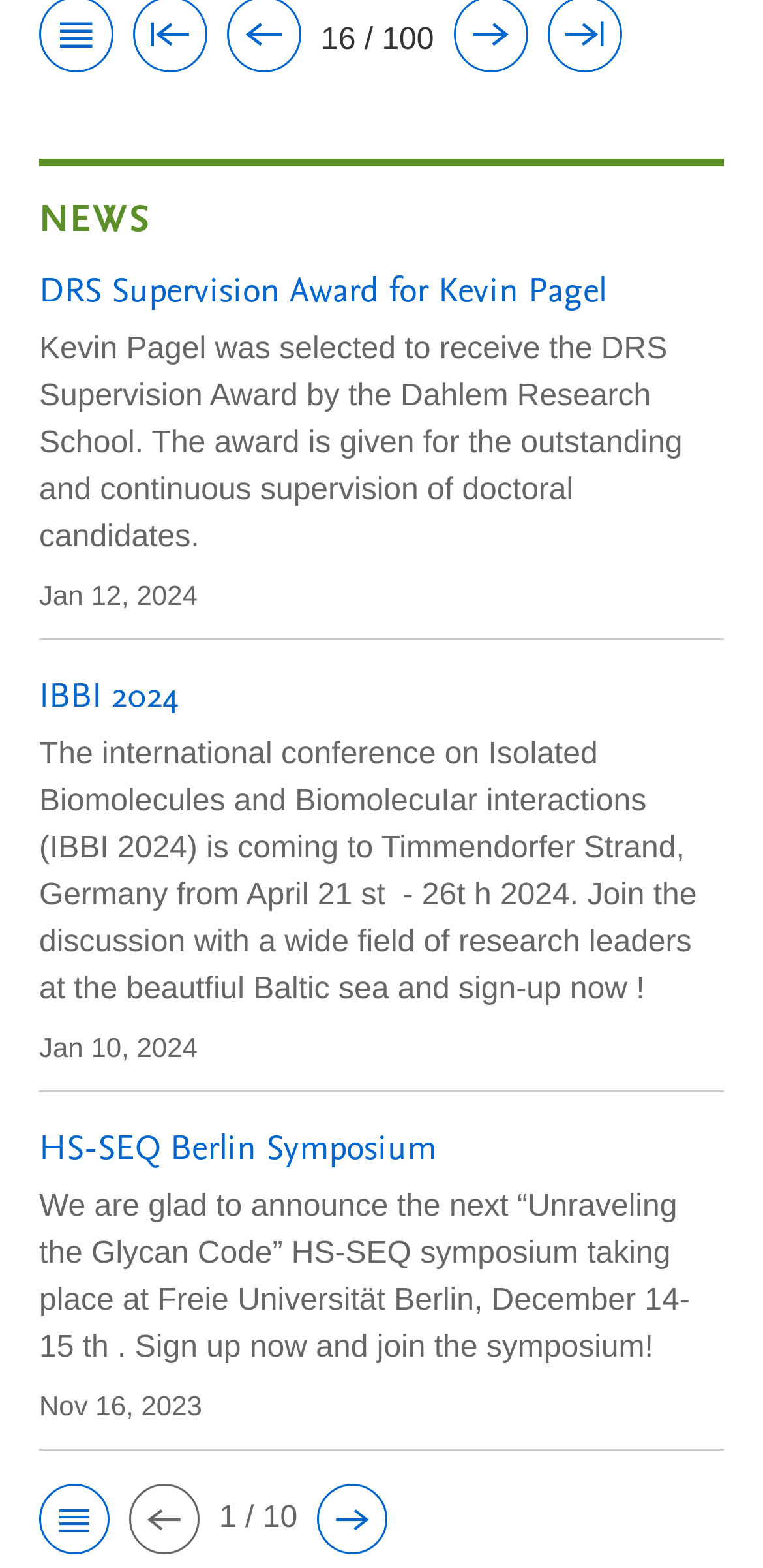Determine the bounding box coordinates of the clickable element to achieve the following action: 'view news'. Provide the coordinates as four float values between 0 and 1, formatted as [left, top, right, bottom].

[0.051, 0.121, 0.949, 0.156]